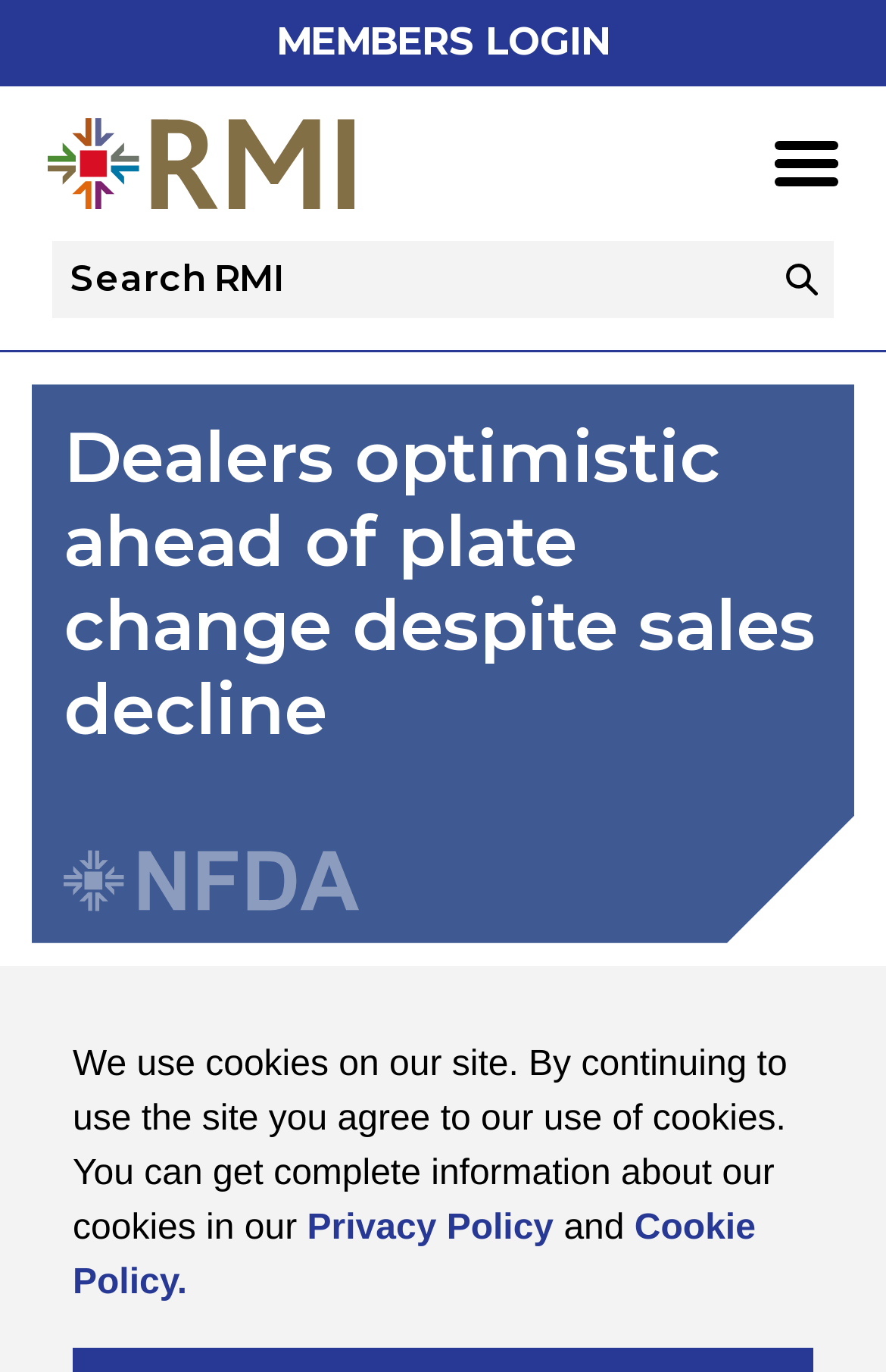Please mark the clickable region by giving the bounding box coordinates needed to complete this instruction: "learn more about the Retail Motor Industry Federation".

[0.054, 0.085, 0.4, 0.152]